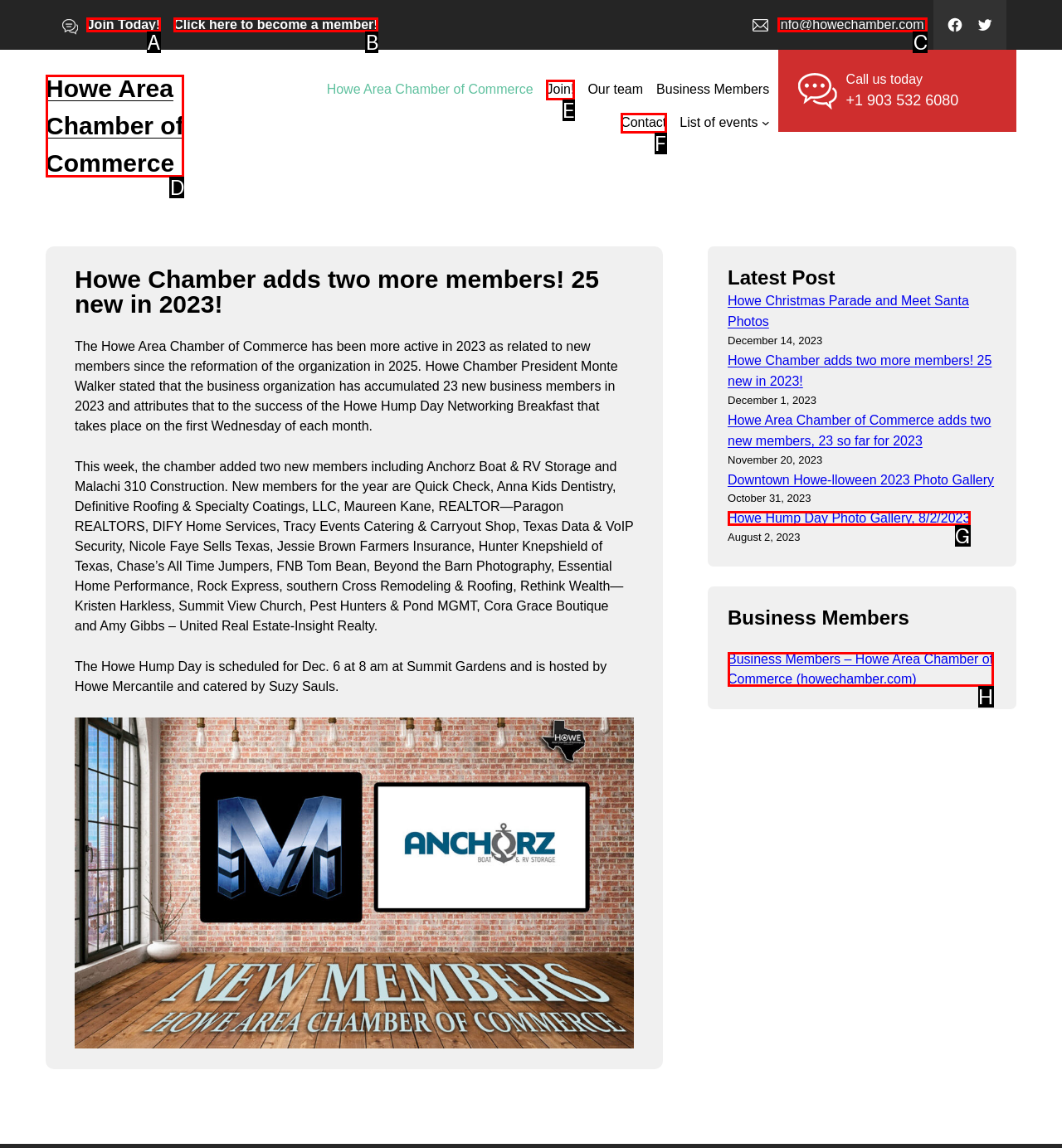Which UI element matches this description: Contact?
Reply with the letter of the correct option directly.

F